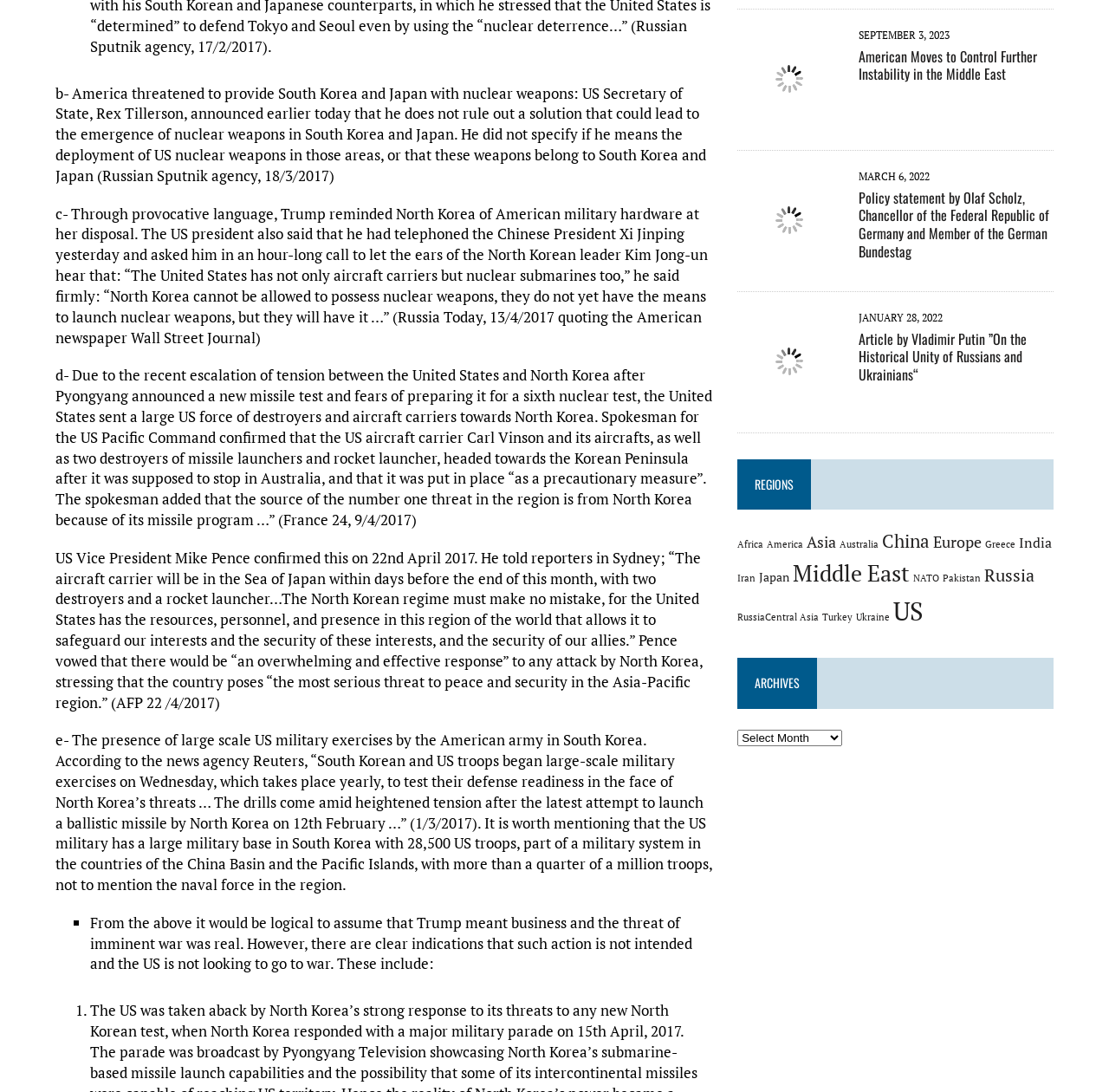Based on the image, please respond to the question with as much detail as possible:
How many items are listed under the 'US' region?

There are 19 items listed under the 'US' region, as indicated by the text 'US (19 items)' which suggests that there are 19 articles or news items related to the US region.